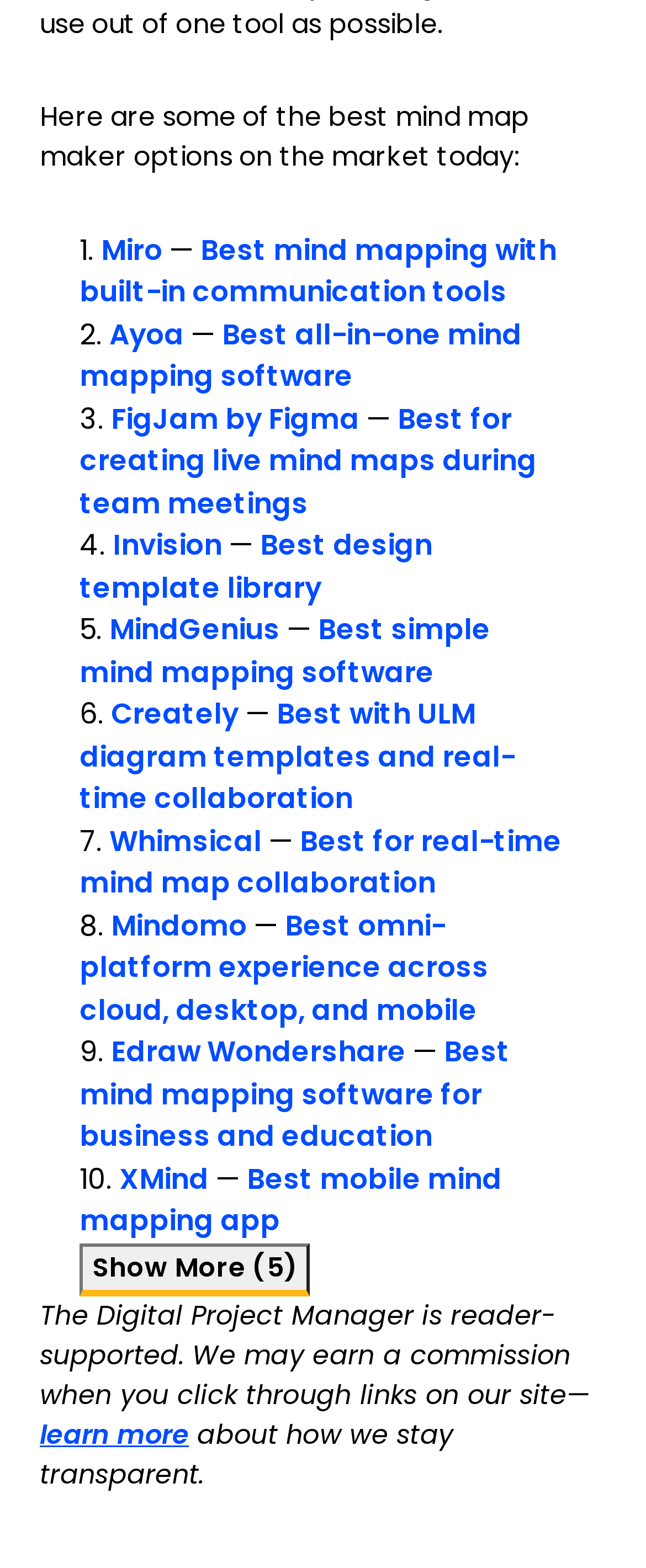Identify the bounding box for the given UI element using the description provided. Coordinates should be in the format (top-left x, top-left y, bottom-right x, bottom-right y) and must be between 0 and 1. Here is the description: Best mobile mind mapping app

[0.123, 0.739, 0.777, 0.791]